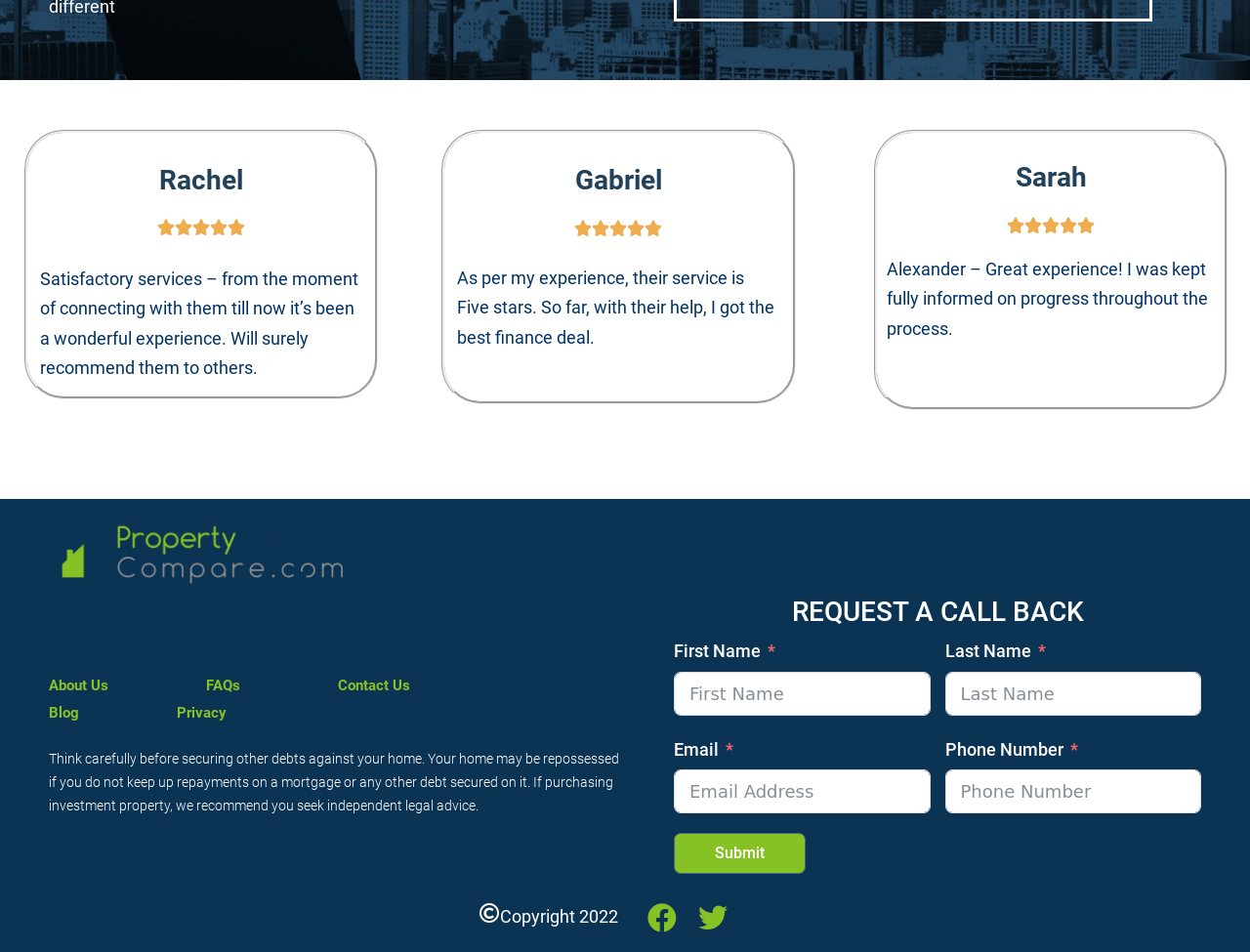Specify the bounding box coordinates (top-left x, top-left y, bottom-right x, bottom-right y) of the UI element in the screenshot that matches this description: name="email" placeholder="Email Address"

[0.539, 0.808, 0.744, 0.855]